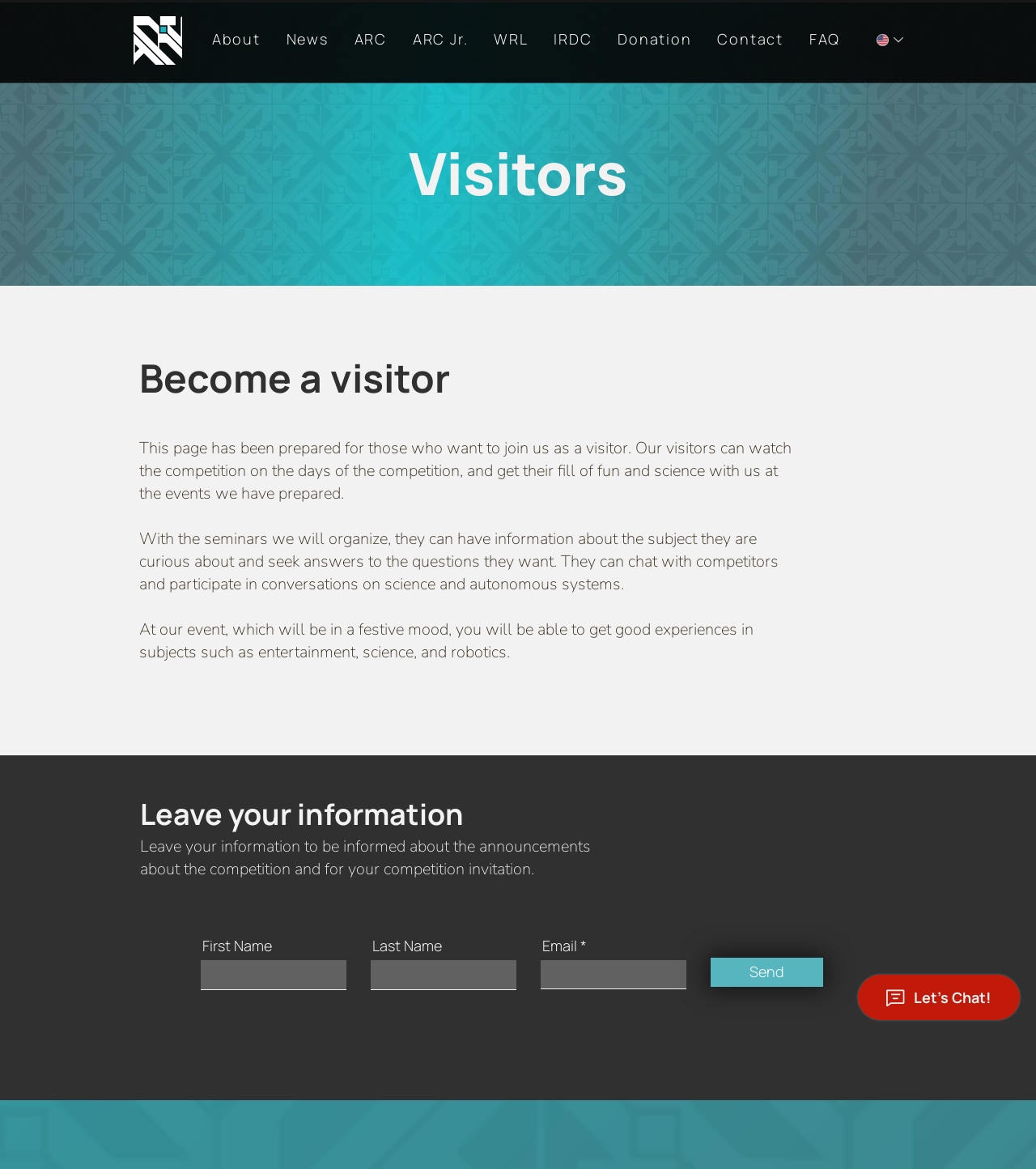What is the tone of the event?
Observe the image and answer the question with a one-word or short phrase response.

Festive